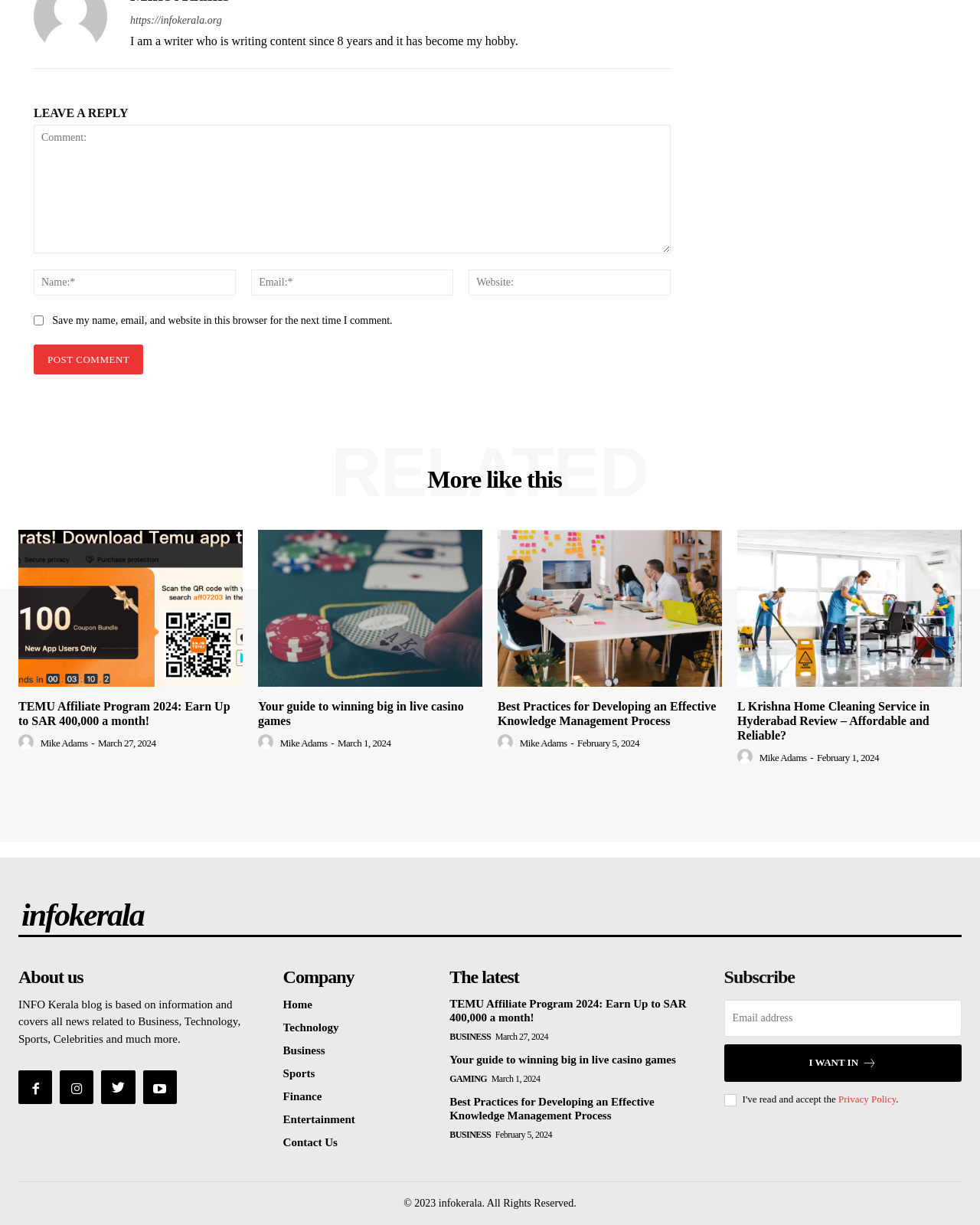What is the name of the website?
Examine the webpage screenshot and provide an in-depth answer to the question.

The name of the website is mentioned in the 'About us' section, which states 'INFO Kerala blog is based on information and covers all news related to Business, Technology, Sports, Celebrities and much more.'